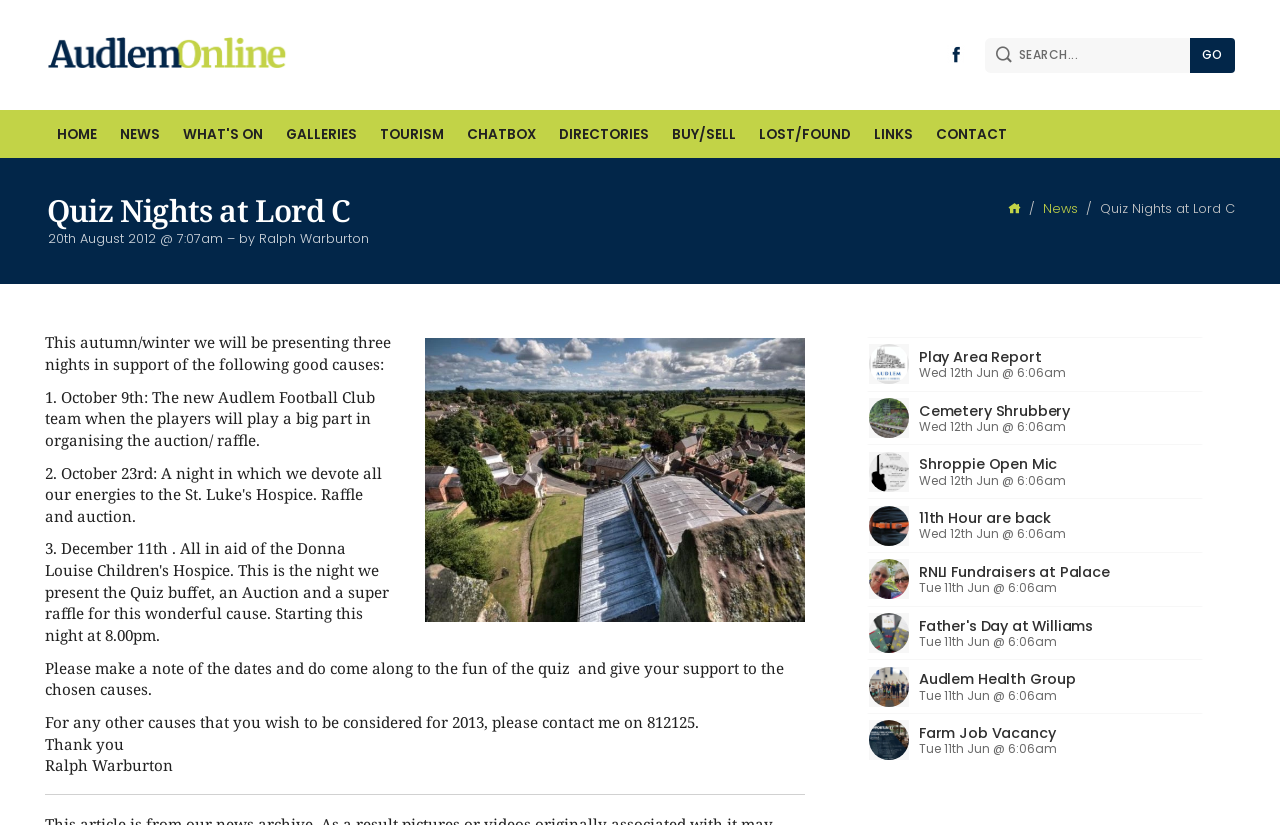Can you extract the headline from the webpage for me?

Quiz Nights at Lord C